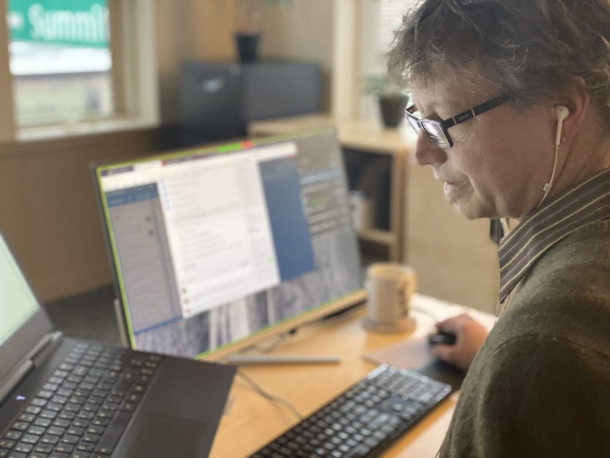How many monitors is Corey using?
Please use the visual content to give a single word or phrase answer.

Two